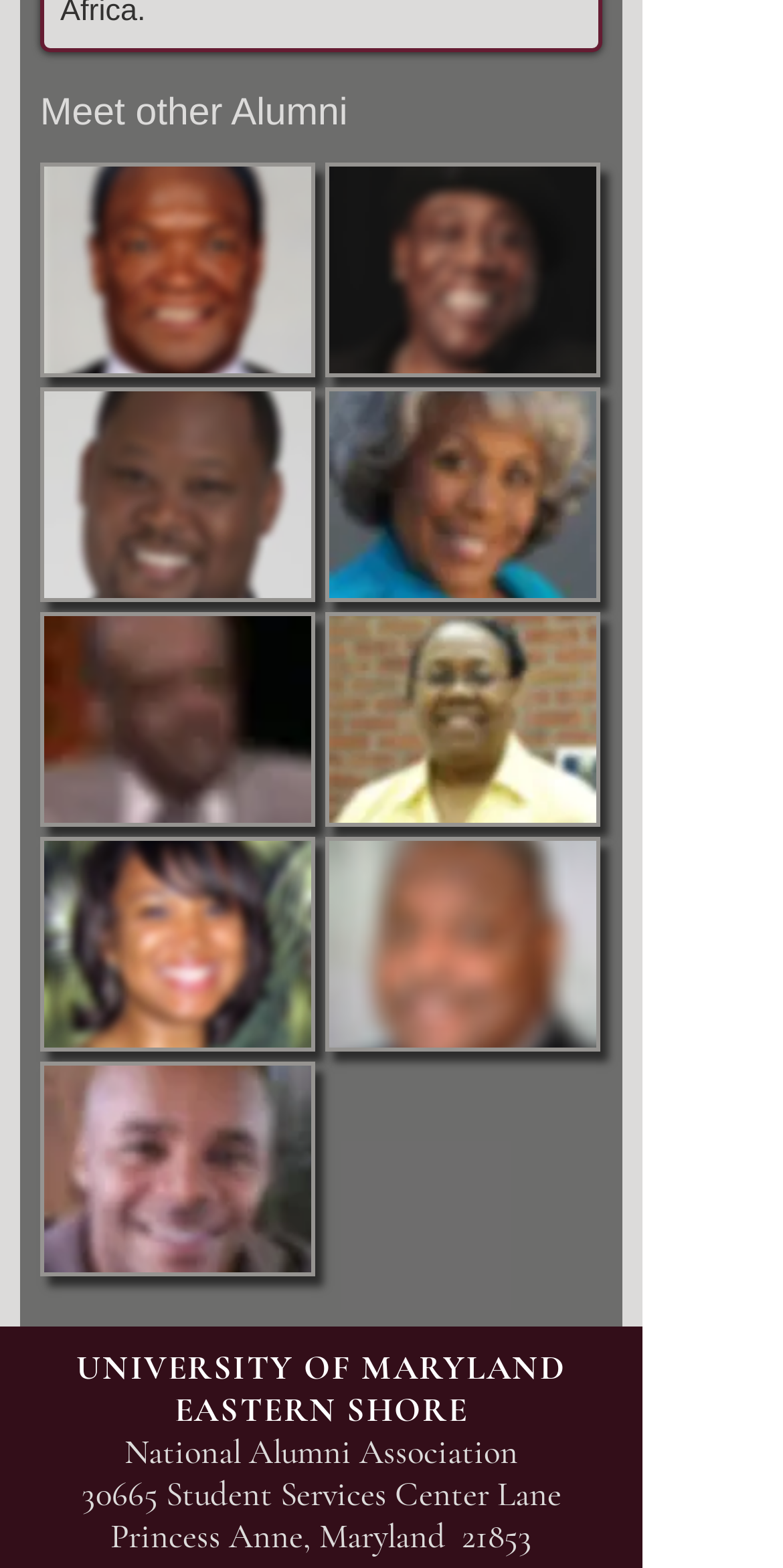Find the bounding box coordinates of the UI element according to this description: "Dr. Kalia Reynolds".

[0.051, 0.534, 0.403, 0.671]